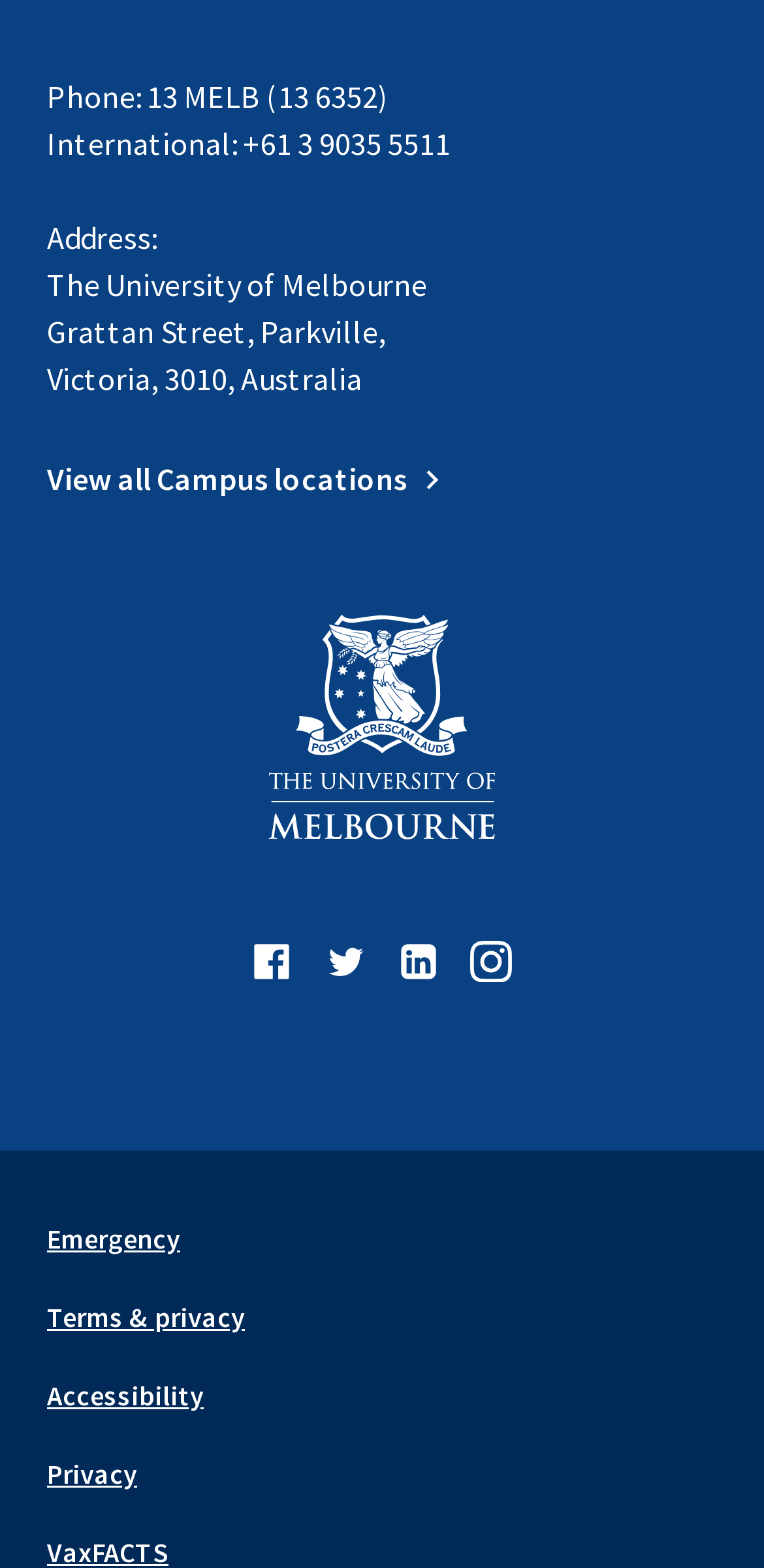Locate the bounding box coordinates of the element that should be clicked to fulfill the instruction: "Read the terms and privacy policy".

[0.062, 0.829, 0.321, 0.851]